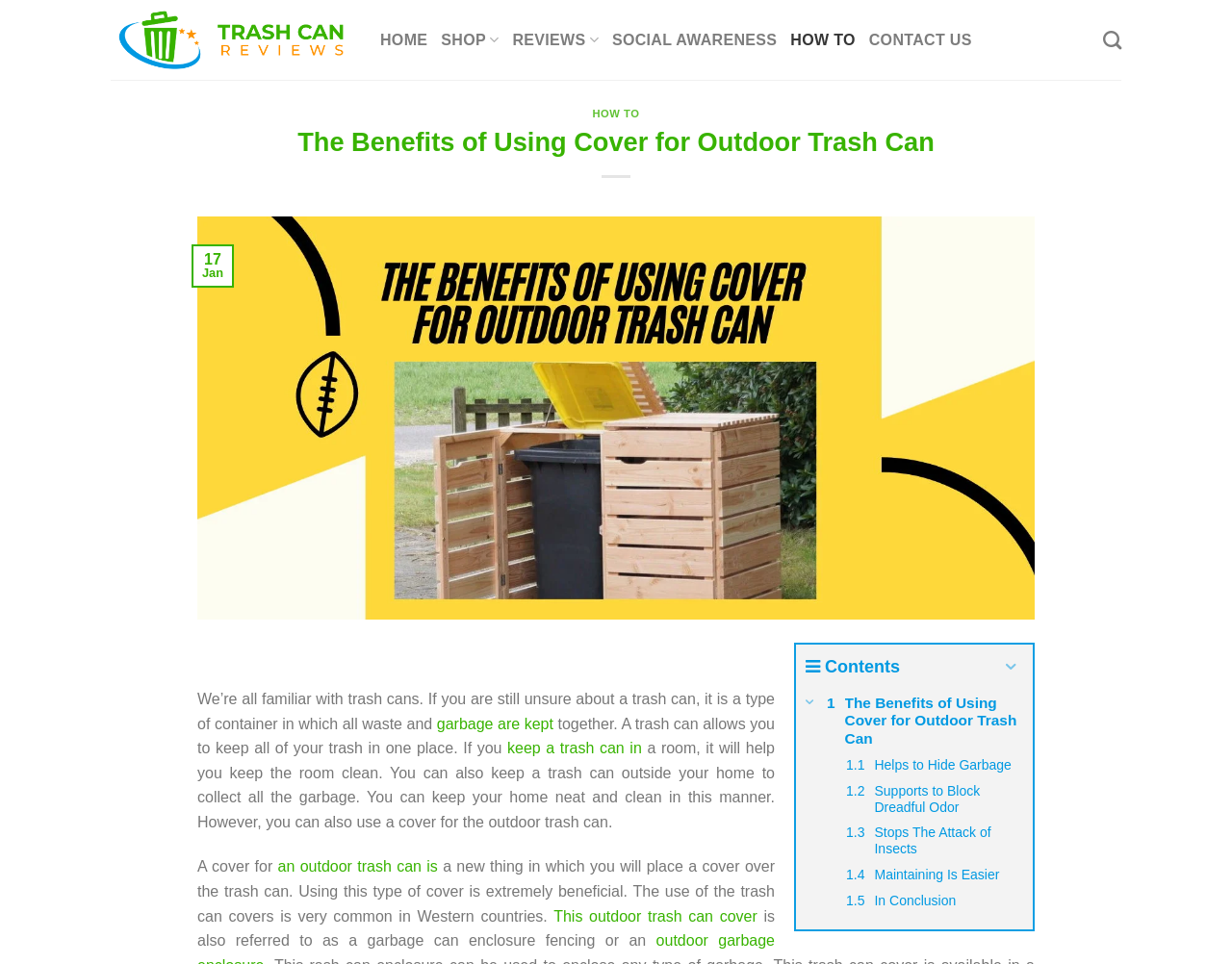Explain in detail what you observe on this webpage.

The webpage is about the benefits of using a cover for an outdoor trash can. At the top, there is a header section with links to different parts of the website, including "HOME", "SHOP", "REVIEWS", "SOCIAL AWARENESS", "HOW TO", and "CONTACT US". There is also a search bar at the top right corner.

Below the header section, there is a main content area with a heading that reads "The Benefits of Using Cover for Outdoor Trash Can". On the left side of this area, there is an image related to outdoor trash cans. To the right of the image, there is a table with a date "17 Jan" written in it.

The main content is divided into sections, each with a heading and a brief description. The sections are titled "Helps to Hide Garbage", "Supports to Block Dreadful Odor", "Stops The Attack of Insects", "Maintaining Is Easier", and "In Conclusion". Each section has a link to read more about the topic.

The main text of the webpage discusses the benefits of using a cover for an outdoor trash can, including keeping the room clean, collecting garbage, and maintaining a neat and clean home. The text also explains that using a cover for an outdoor trash can is a common practice in Western countries. There are several links throughout the text that allow users to read more about specific topics related to outdoor trash cans.